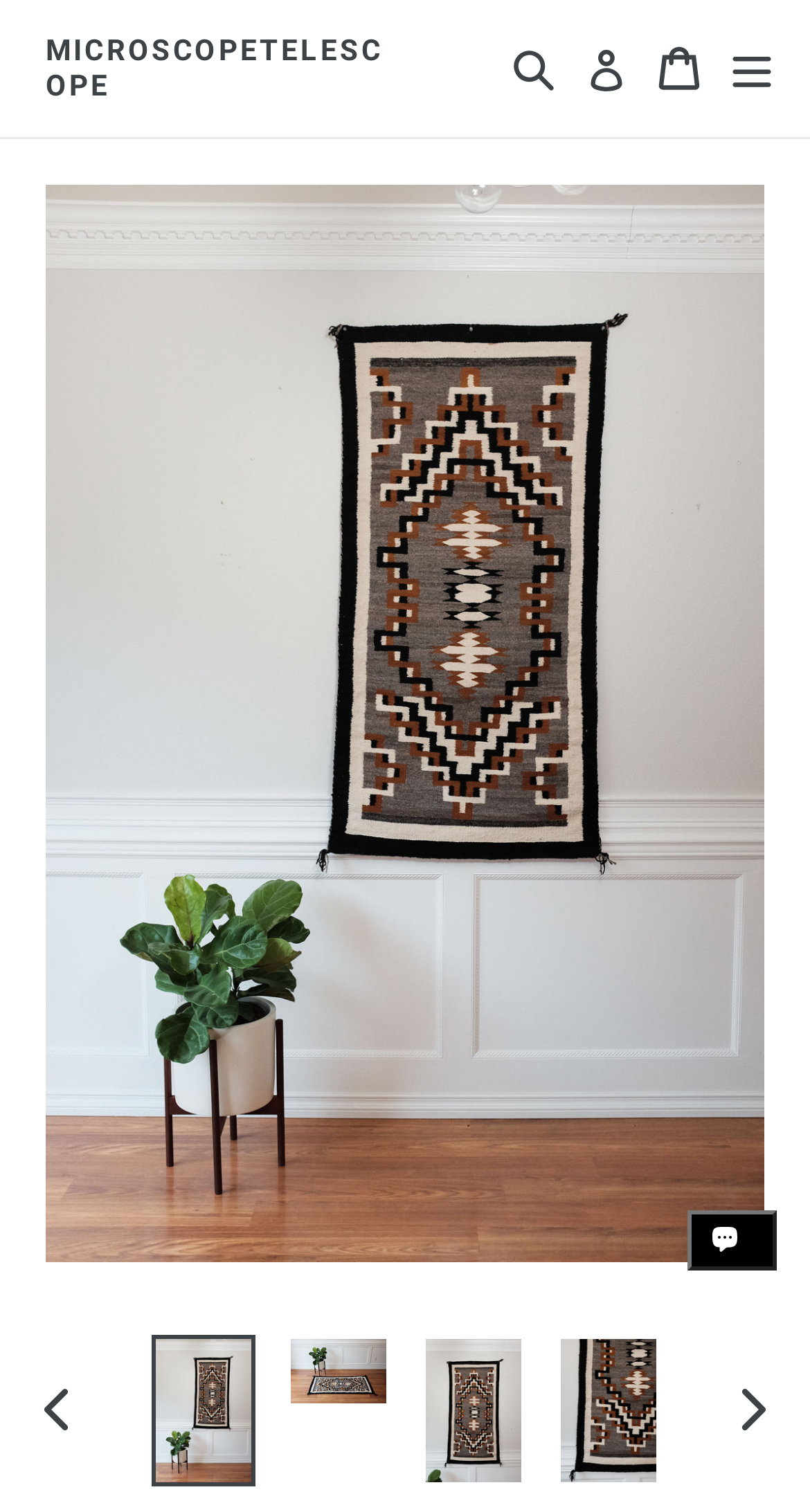Based on the element description: "Search", identify the bounding box coordinates for this UI element. The coordinates must be four float numbers between 0 and 1, listed as [left, top, right, bottom].

[0.618, 0.0, 0.7, 0.091]